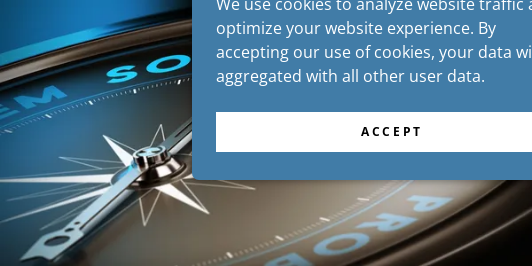Create an elaborate description of the image, covering every aspect.

The image prominently displays a compass, symbolizing direction and guidance, with the needle pointing towards the north. This visual element emphasizes themes of navigation and clarity, aligning with the content of the website. Overlaying the compass is a message about the website's cookie policy, informing users of the use of cookies to analyze traffic and enhance their browsing experience. A clear call-to-action button labeled "ACCEPT" invites users to consent to this policy. The combination of the compass imagery and the informational text creates a cohesive message about guiding users in their online journey while ensuring transparency regarding data usage.